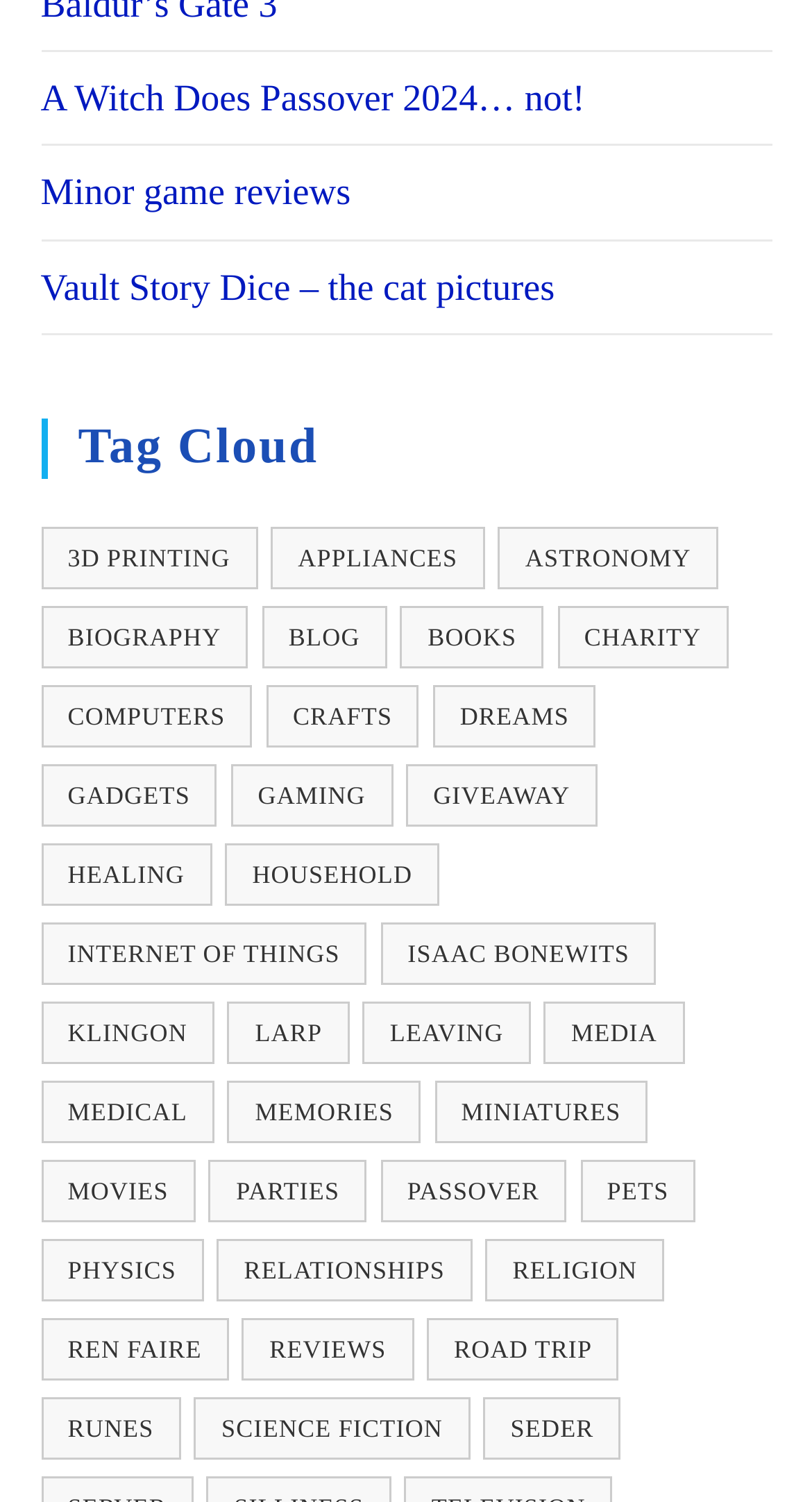Provide a brief response to the question below using a single word or phrase: 
What is the first link on the webpage?

A Witch Does Passover 2024… not!